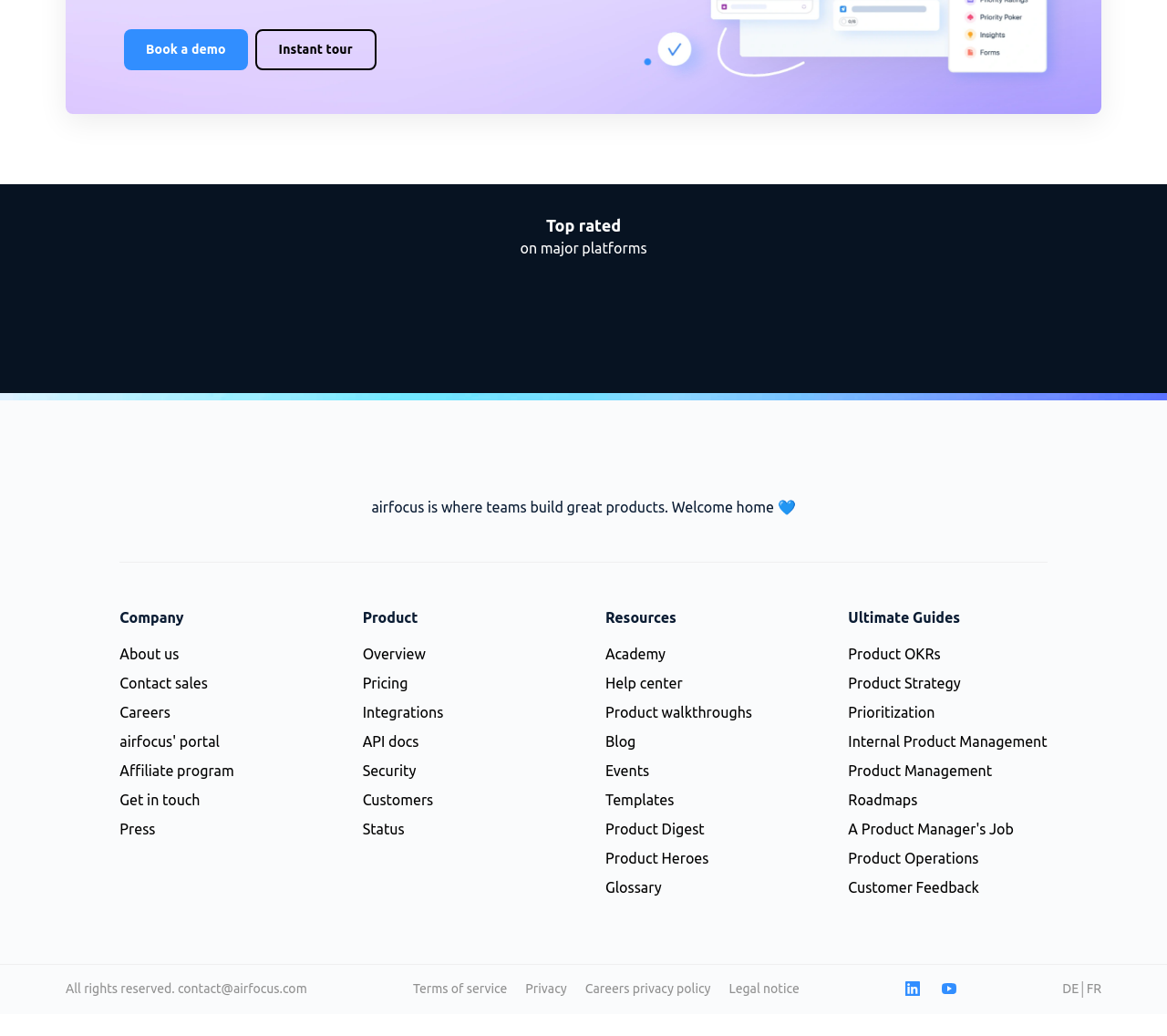Please determine the bounding box coordinates of the section I need to click to accomplish this instruction: "View August 2016".

None